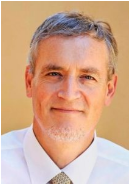What is Prof. Brunnhuber's field of expertise?
Using the visual information from the image, give a one-word or short-phrase answer.

Medicine and economic sociology